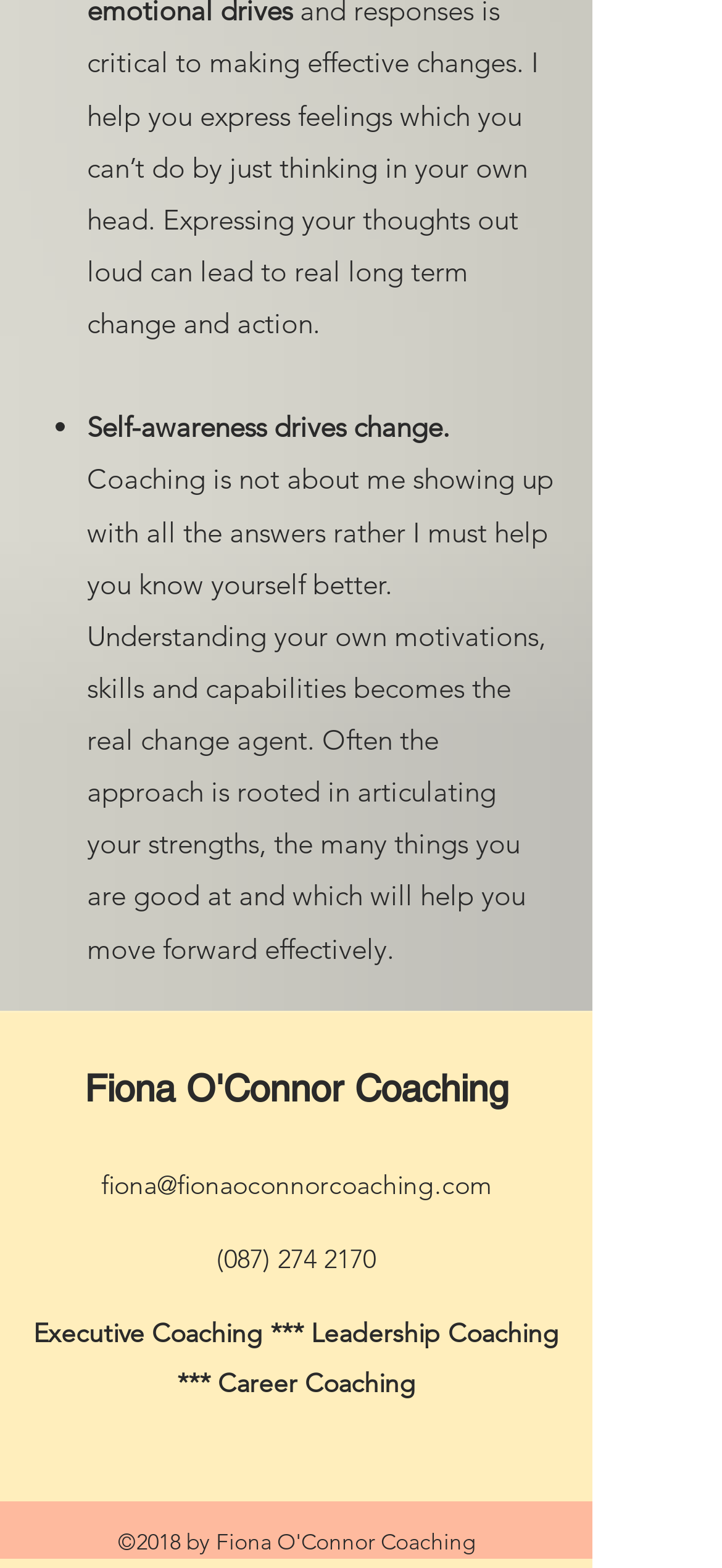Examine the screenshot and answer the question in as much detail as possible: What is the phone number to contact?

I found the phone number by looking at the link element with the text '(087) 274 2170' which is located at the bottom of the page.